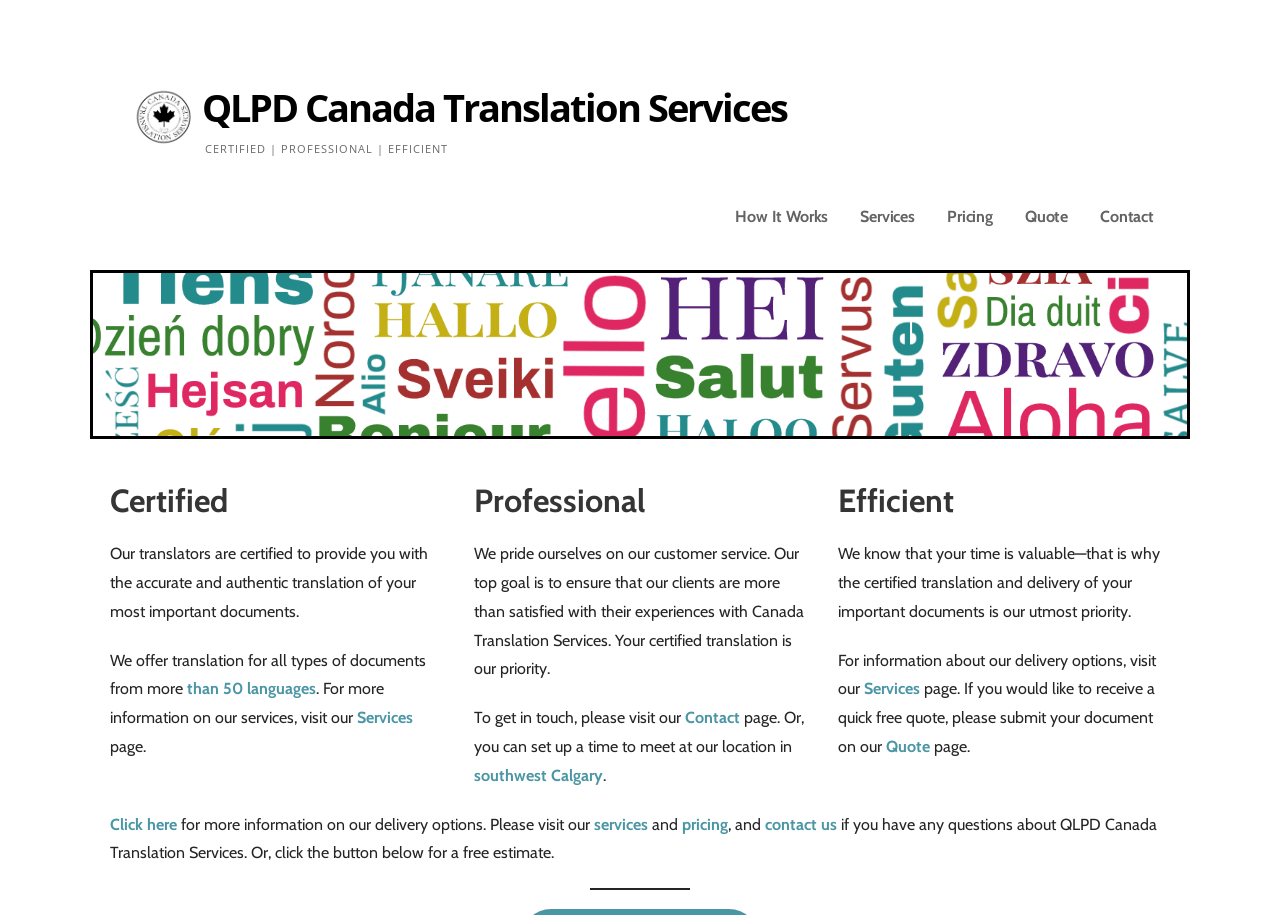Please locate the bounding box coordinates of the element that needs to be clicked to achieve the following instruction: "Click on the 'How It Works' link". The coordinates should be four float numbers between 0 and 1, i.e., [left, top, right, bottom].

[0.574, 0.215, 0.647, 0.261]